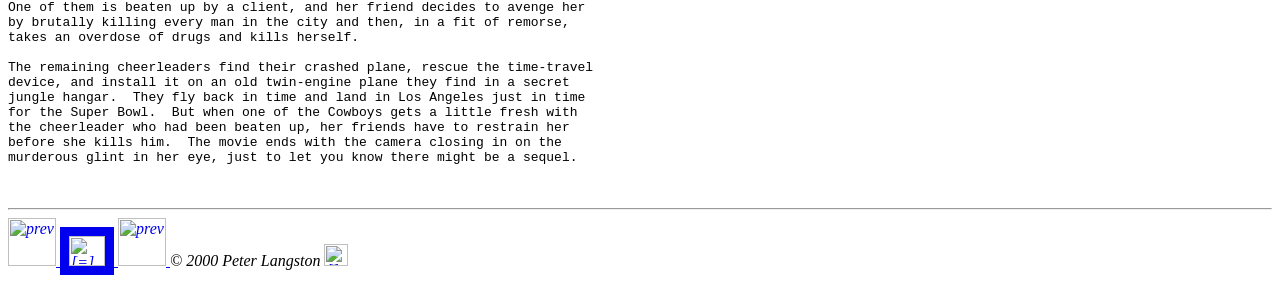Provide the bounding box coordinates, formatted as (top-left x, top-left y, bottom-right x, bottom-right y), with all values being floating point numbers between 0 and 1. Identify the bounding box of the UI element that matches the description: parent_node: © 2000 Peter Langston

[0.092, 0.892, 0.133, 0.952]